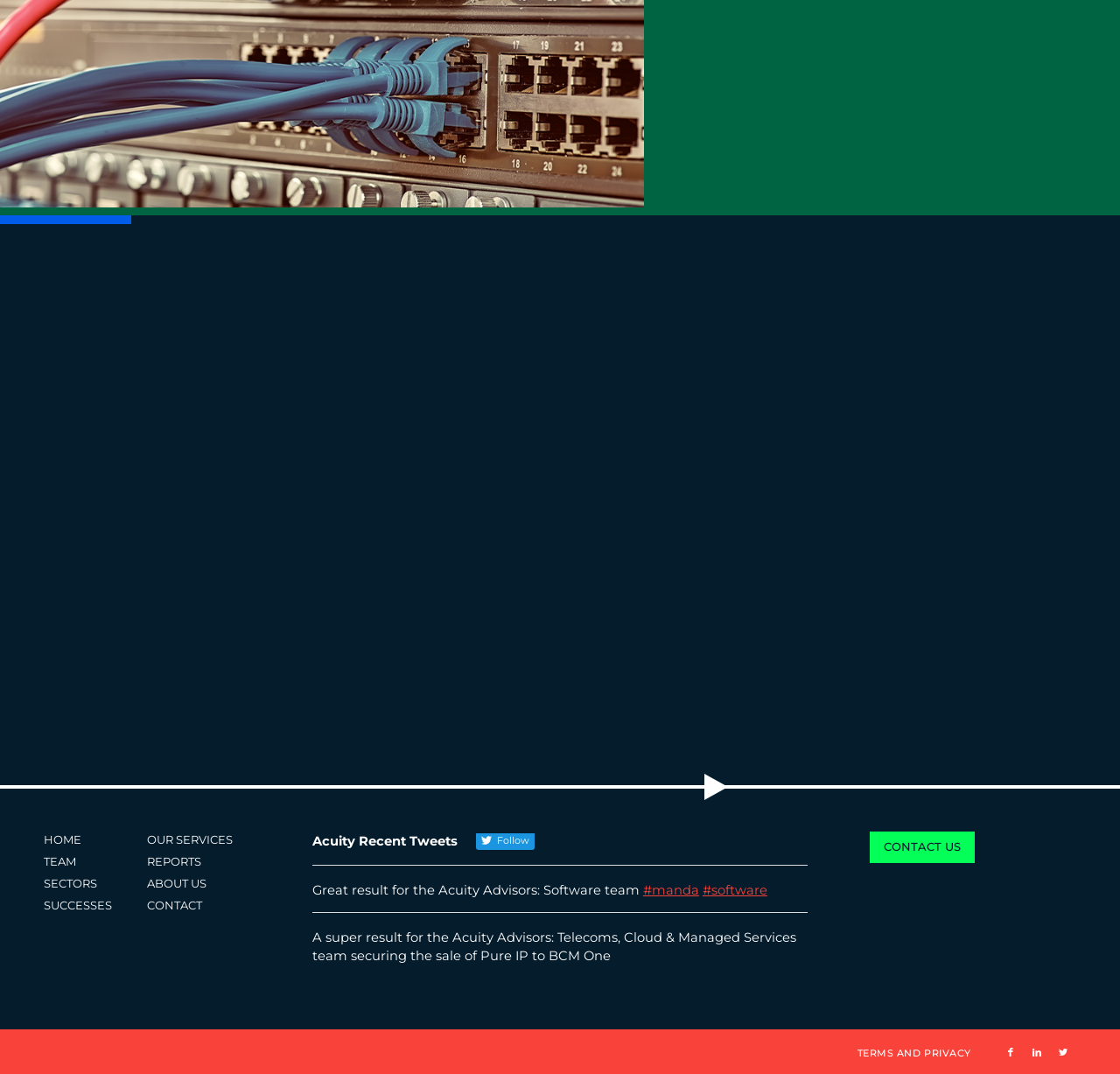What is the name of the CFO?
Based on the image, respond with a single word or phrase.

ASHELY ATKINS